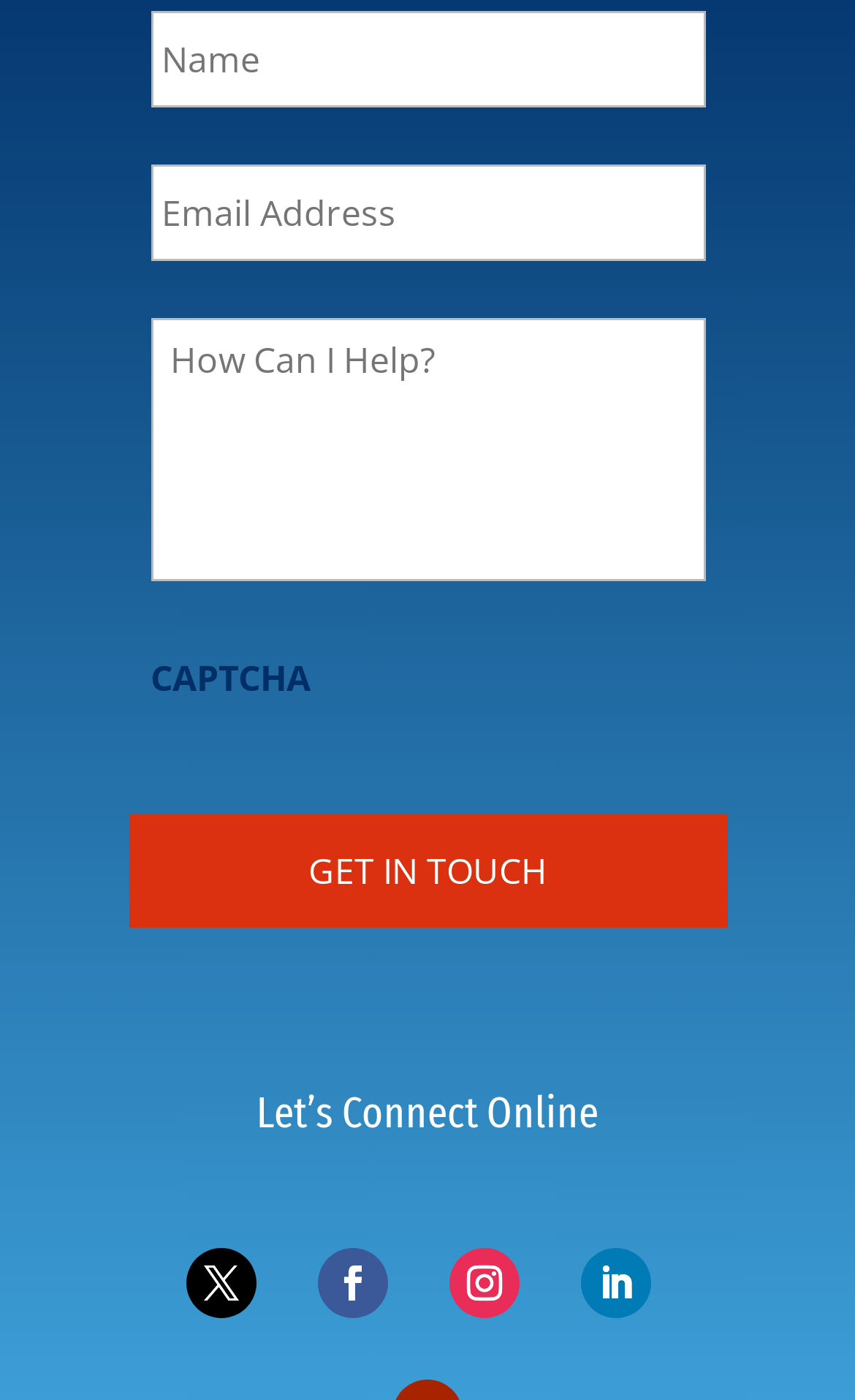What is the topic of the text box in the middle?
Examine the image and provide an in-depth answer to the question.

The text box in the middle has a label 'How Can I Help?' which suggests that it is meant for the user to input their query or request for help.